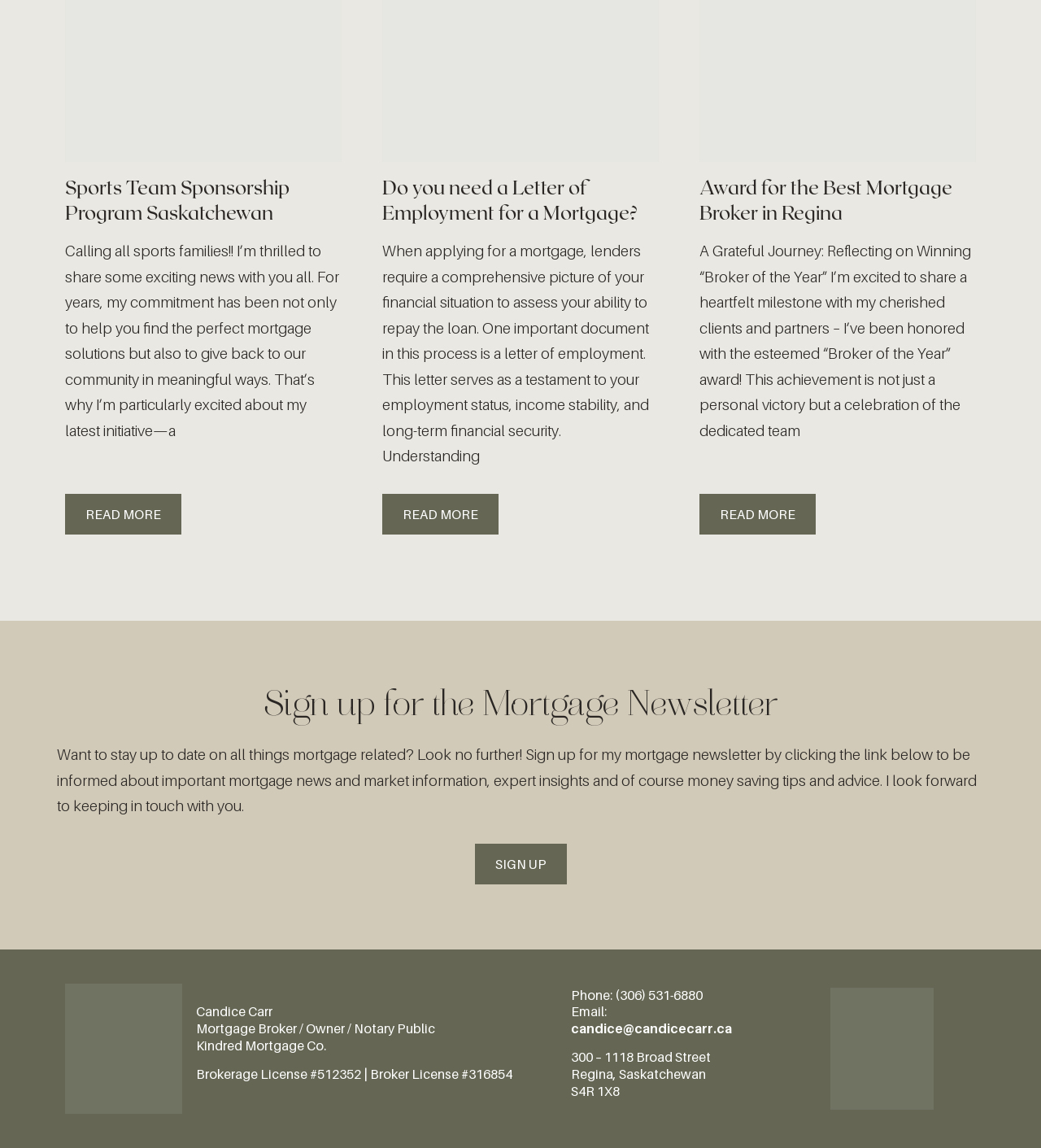Identify the bounding box coordinates of the clickable region to carry out the given instruction: "Click on 'Sports Team Sponsorship Program Saskatchewan'".

[0.062, 0.153, 0.278, 0.195]